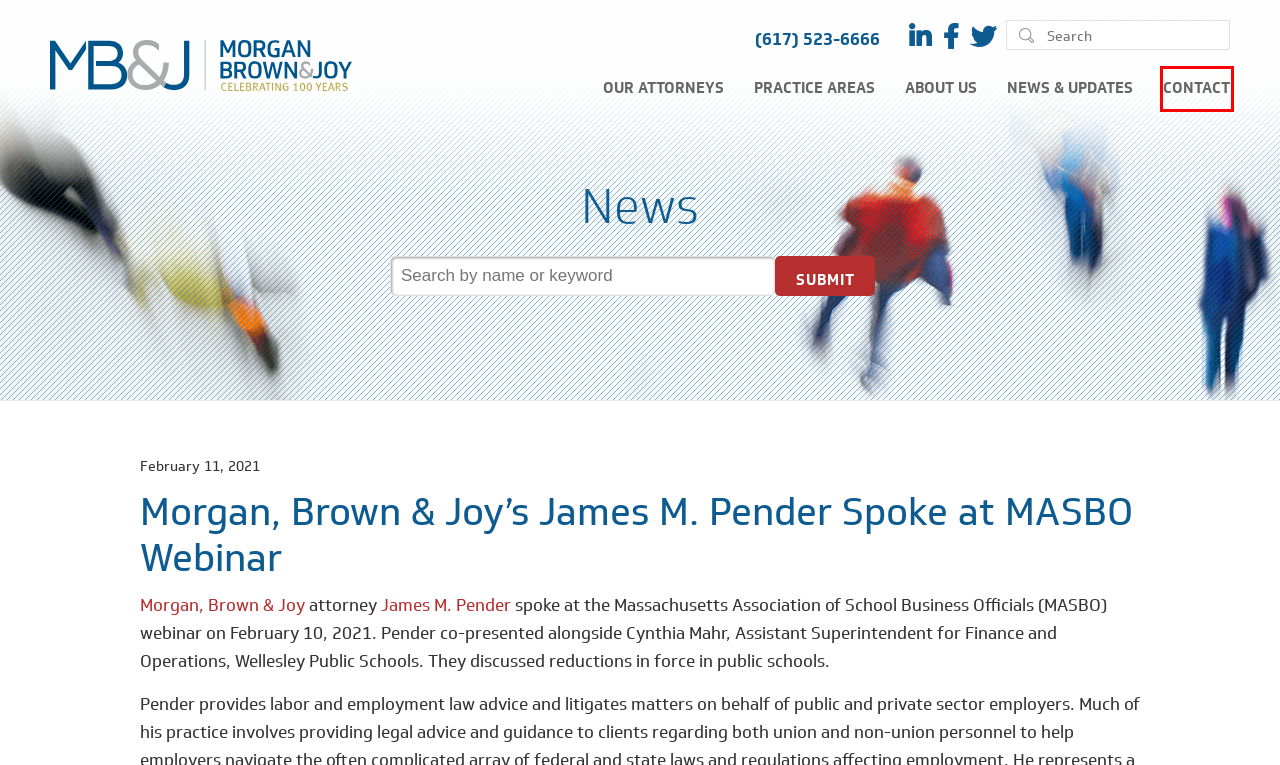Check out the screenshot of a webpage with a red rectangle bounding box. Select the best fitting webpage description that aligns with the new webpage after clicking the element inside the bounding box. Here are the candidates:
A. Morgan, Brown & Joy | Top Ranked Employment Attorneys
B. Morgan, Brown & Joy | Labor & Employment | Legal Updates
C. Morgan, Brown & Joy | Labor & Employment Law Firm | About
D. Morgan, Brown & Joy | Labor & Employment Attorneys
E. Employment & Labor Law | Morgan, Brown & Joy
F. Cookie Policy - Morgan, Brown & Joy
G. James M. Pender | Employment & Employment Lawyer | Morgan, Brown & Joy
H. Morgan, Brown & Joy | Contact Our Employment Law Firm

H